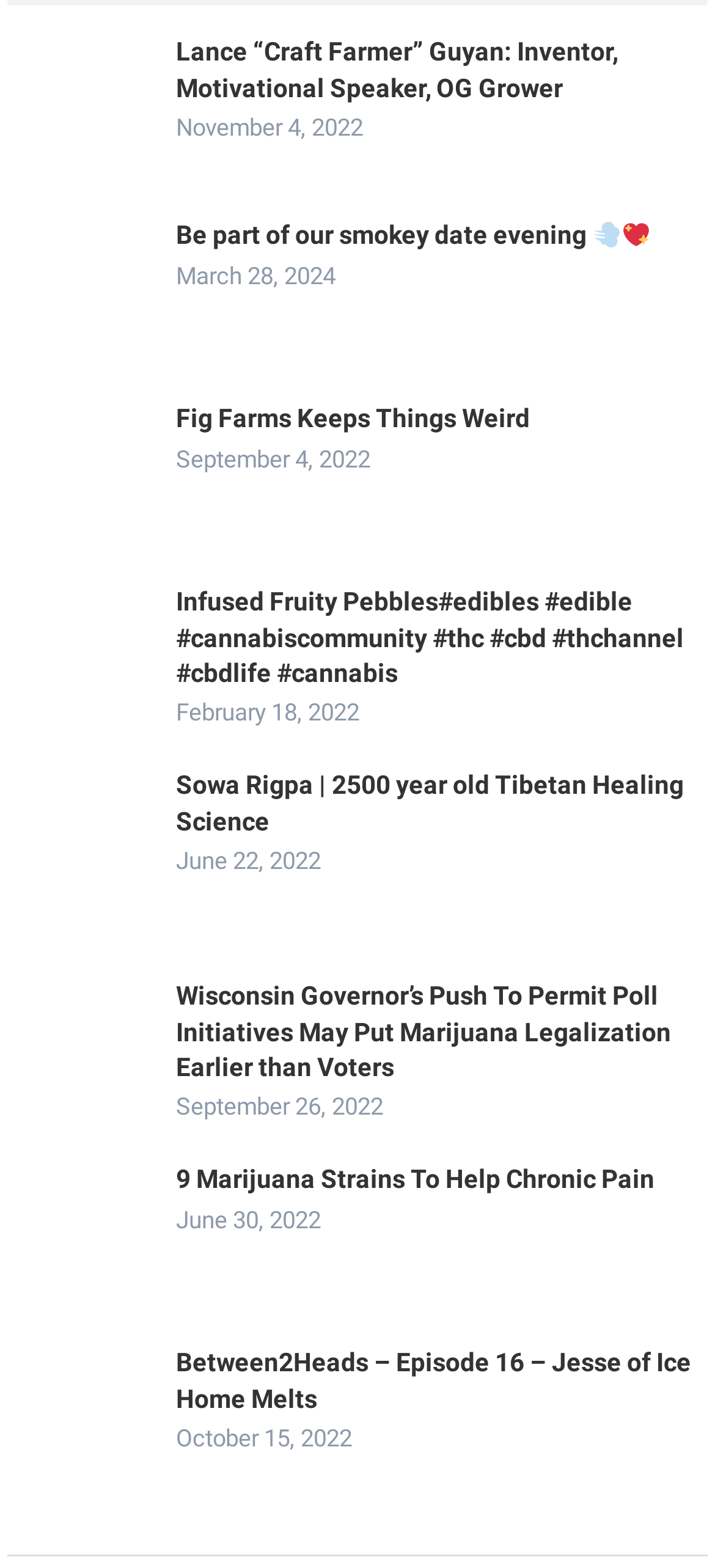How many LayoutTables are on this webpage?
Respond with a short answer, either a single word or a phrase, based on the image.

7